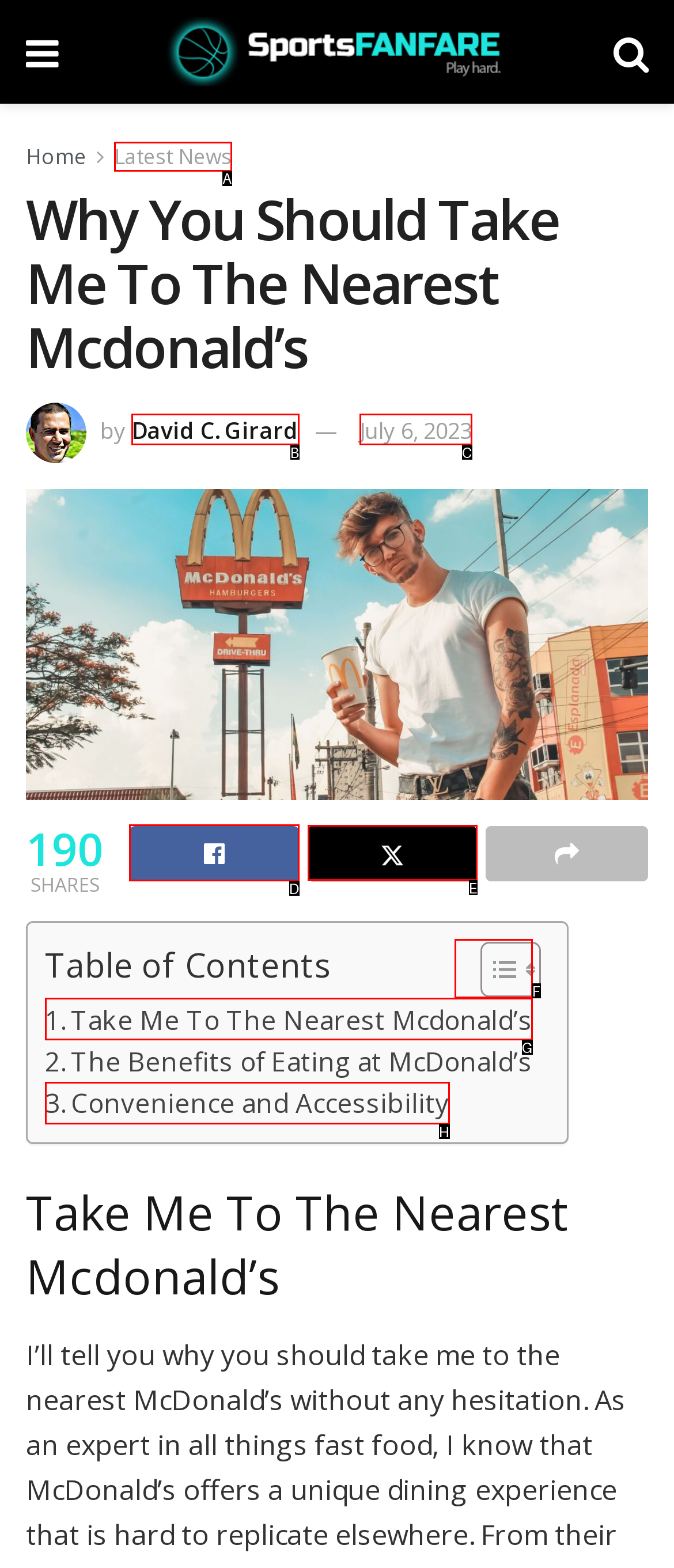Tell me the letter of the correct UI element to click for this instruction: Share the article. Answer with the letter only.

D